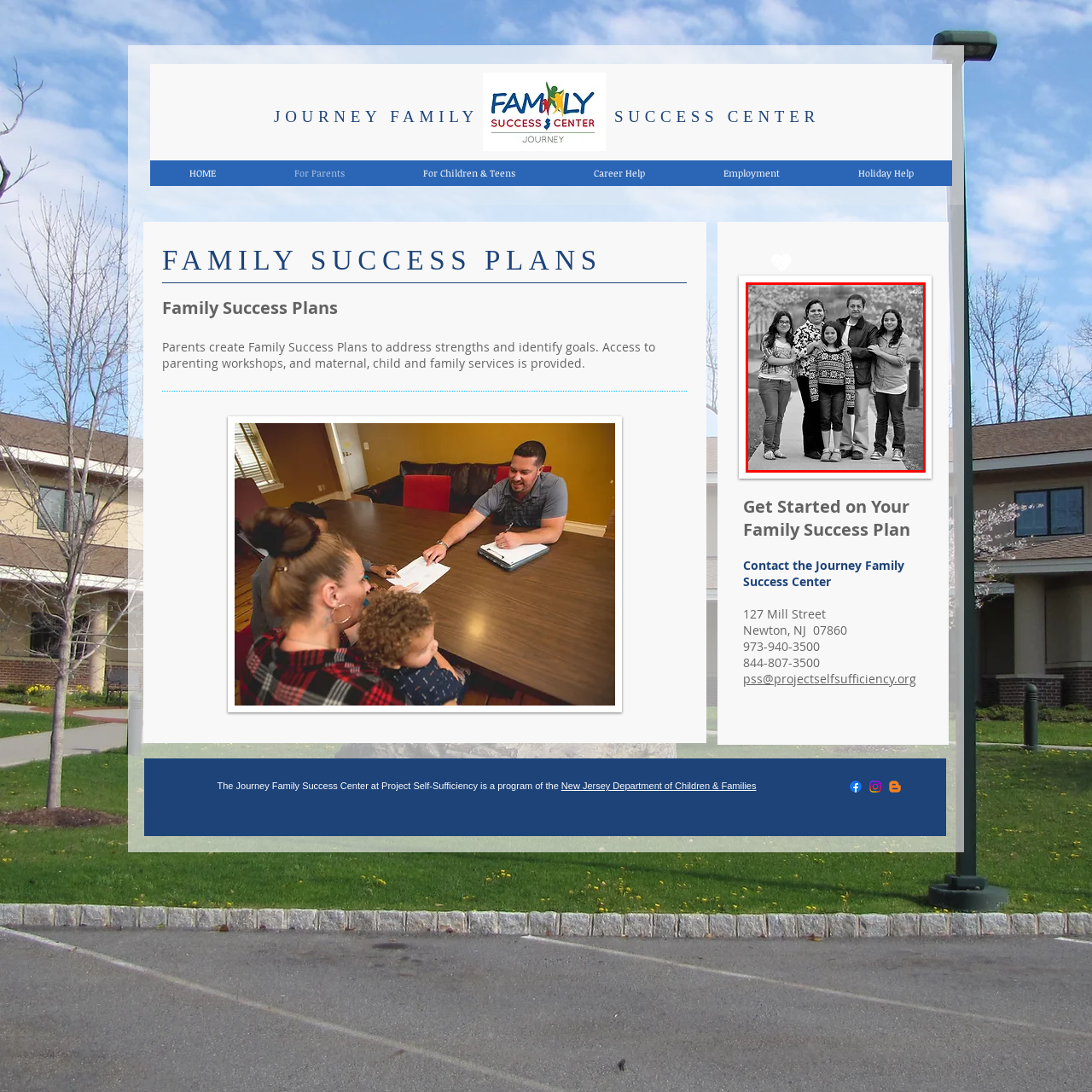How many children are in the family?
Pay attention to the image part enclosed by the red bounding box and answer the question using a single word or a short phrase.

3